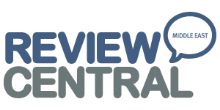Use one word or a short phrase to answer the question provided: 
What region does the platform focus on?

Middle East